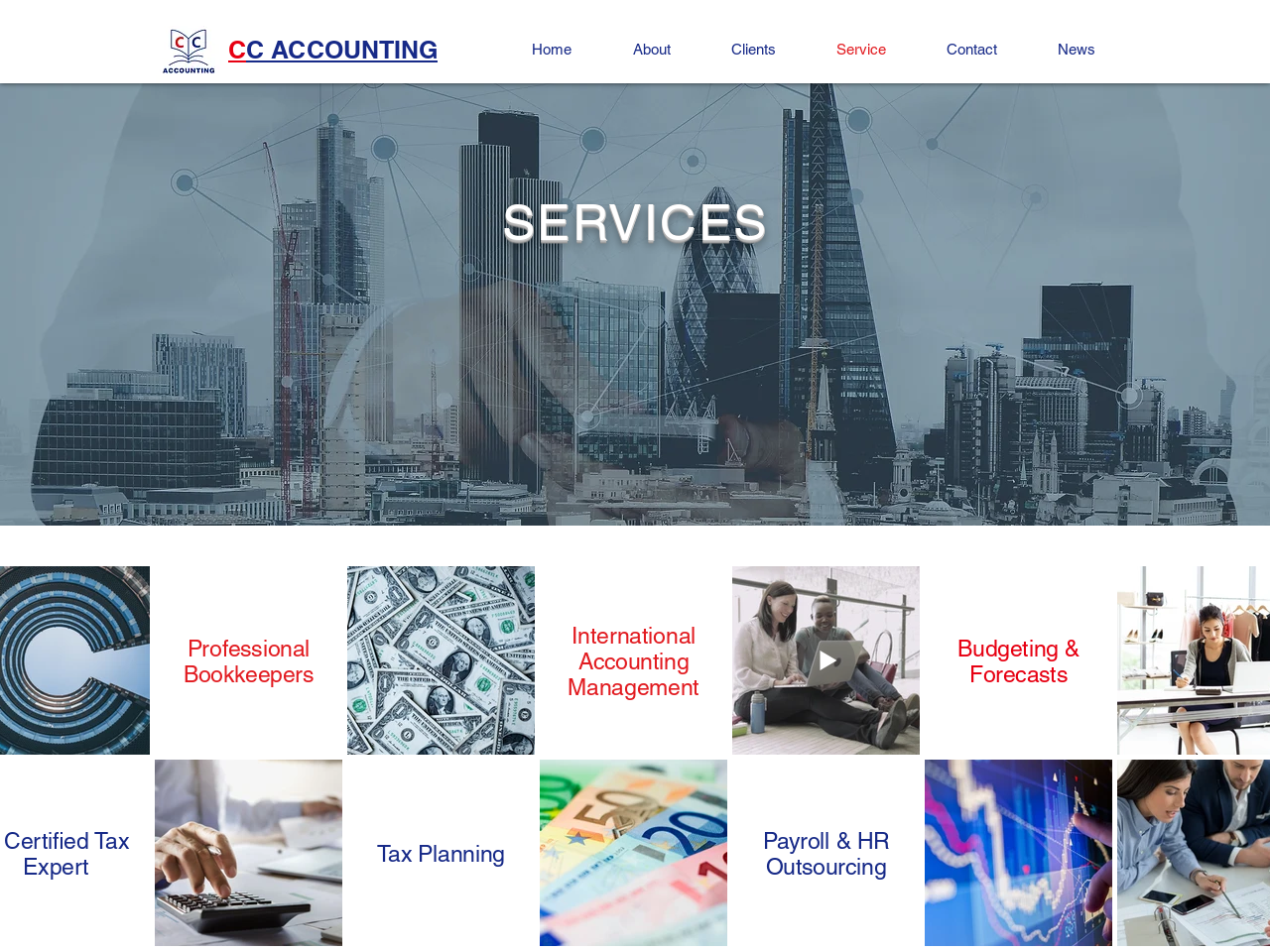Respond to the question below with a single word or phrase: What is the second navigation link?

About